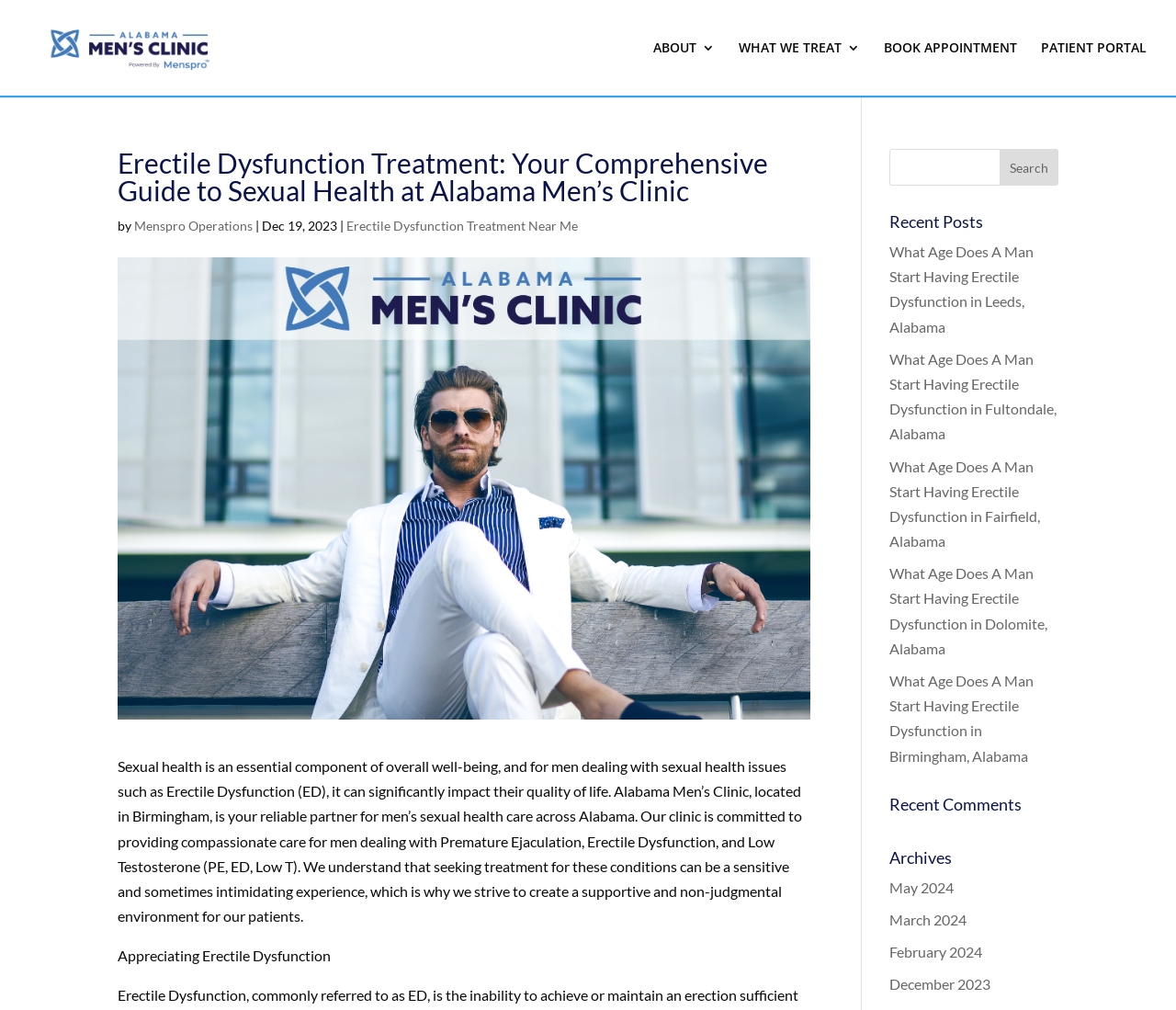Pinpoint the bounding box coordinates of the element you need to click to execute the following instruction: "View recent posts". The bounding box should be represented by four float numbers between 0 and 1, in the format [left, top, right, bottom].

[0.756, 0.211, 0.9, 0.237]